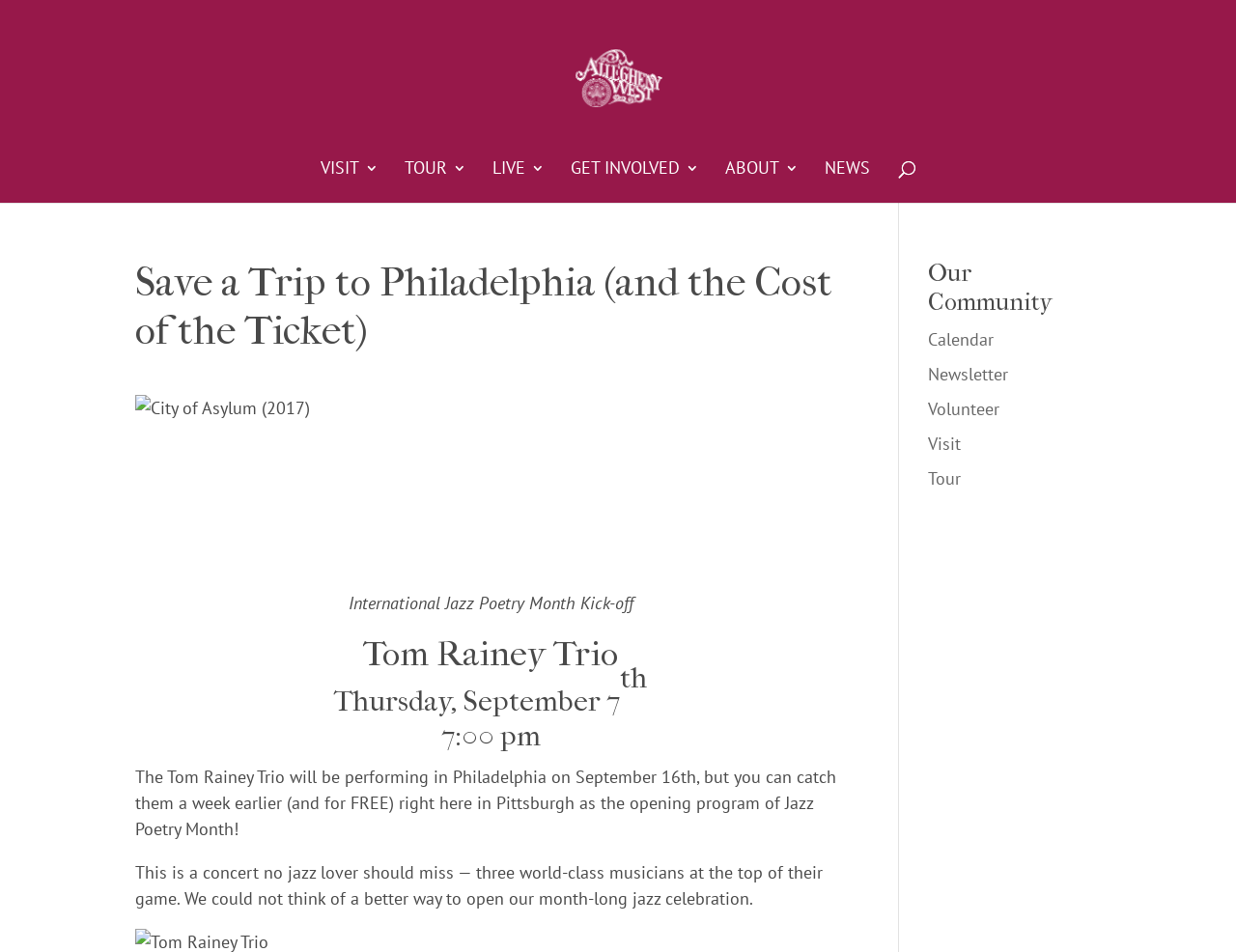Identify the bounding box coordinates of the region I need to click to complete this instruction: "Click on Volunteer".

[0.751, 0.418, 0.809, 0.441]